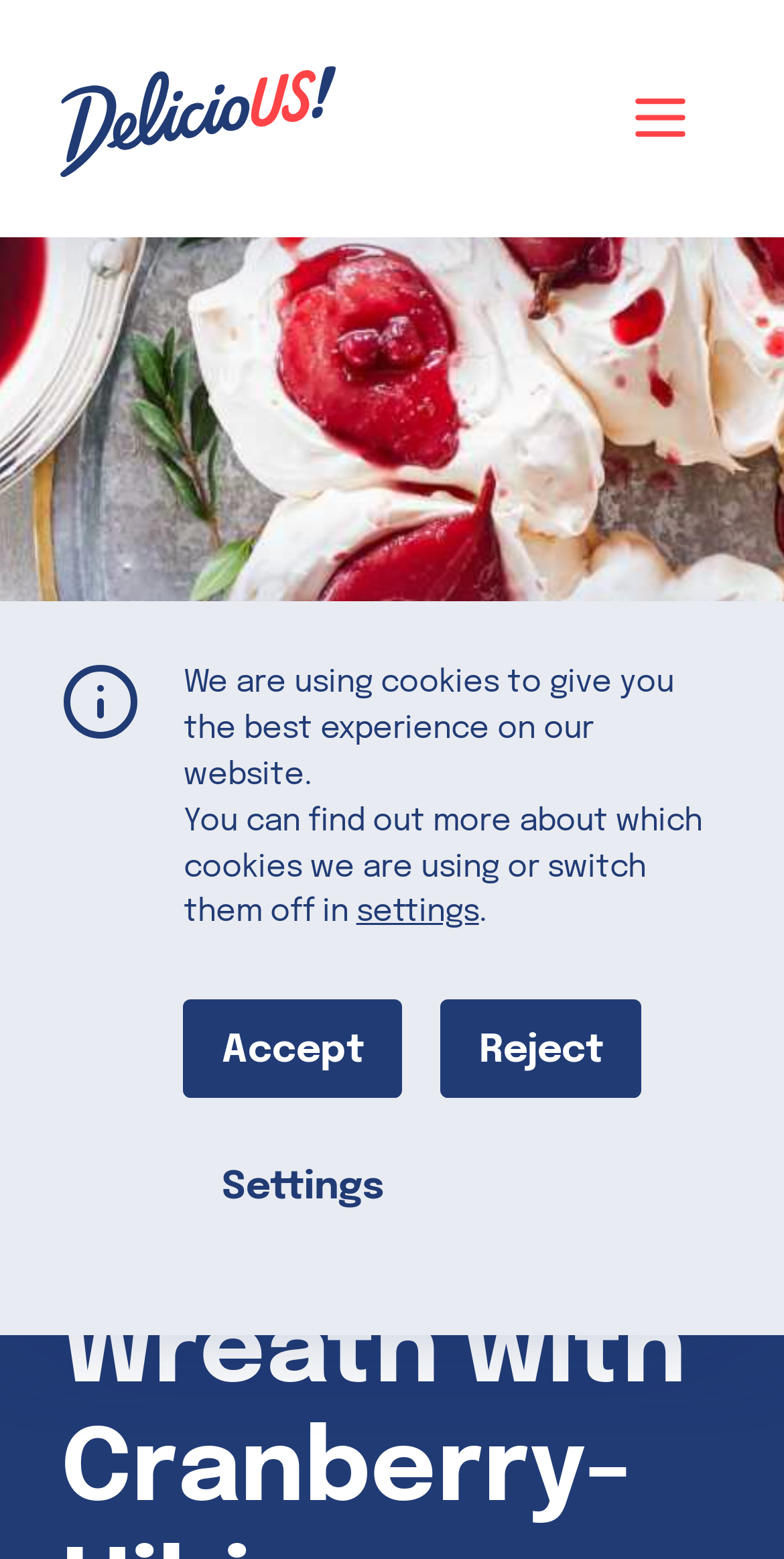Using the element description provided, determine the bounding box coordinates in the format (top-left x, top-left y, bottom-right x, bottom-right y). Ensure that all values are floating point numbers between 0 and 1. Element description: Home

[0.078, 0.639, 0.219, 0.688]